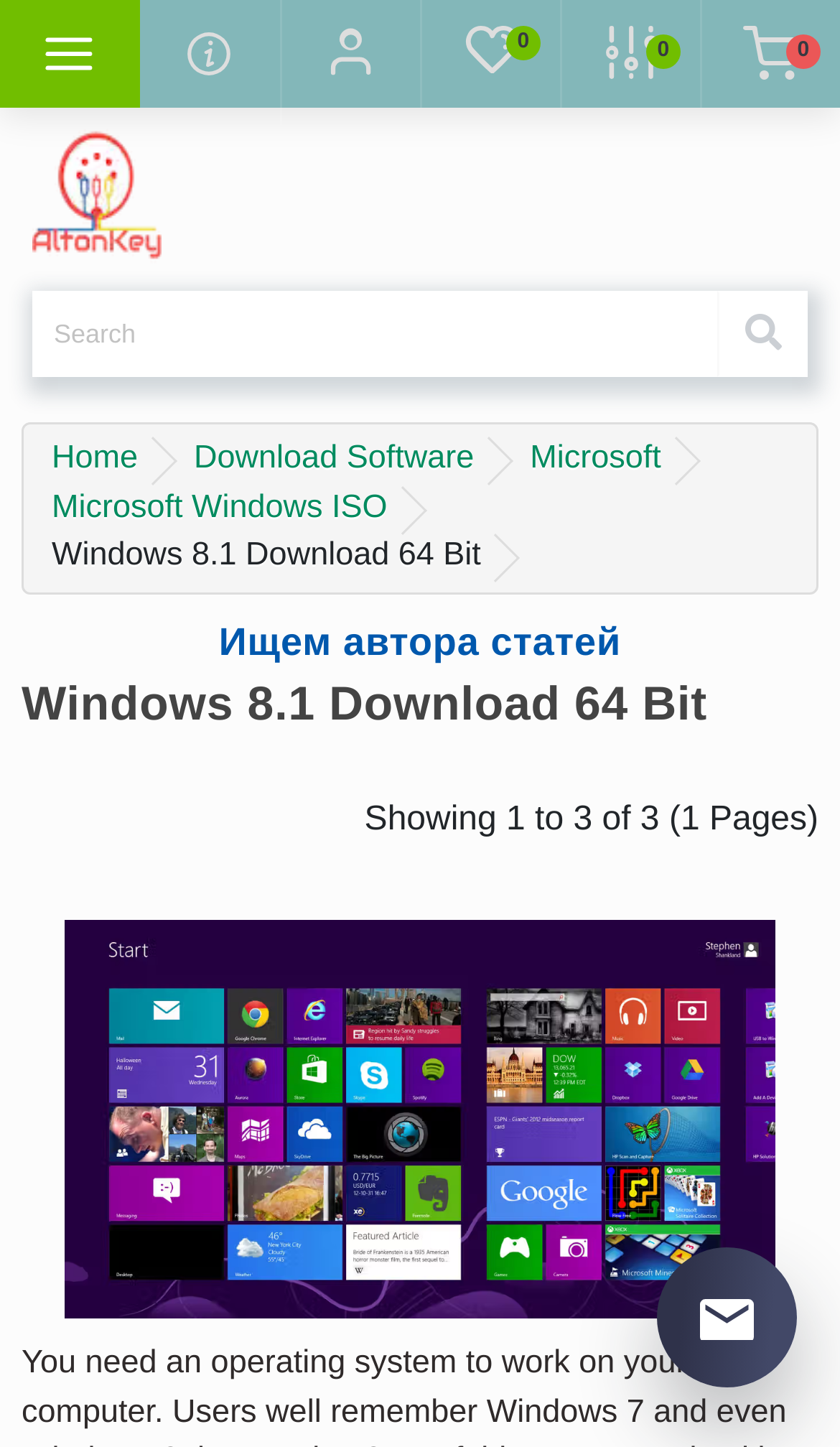Can you give a detailed response to the following question using the information from the image? What is the purpose of the textbox at the bottom?

I found a textbox at the bottom of the webpage with a label 'Введите сообщение', which means 'Enter message' in English. This suggests that the purpose of the textbox is to enter a message, possibly to send to the website administrators or support team.